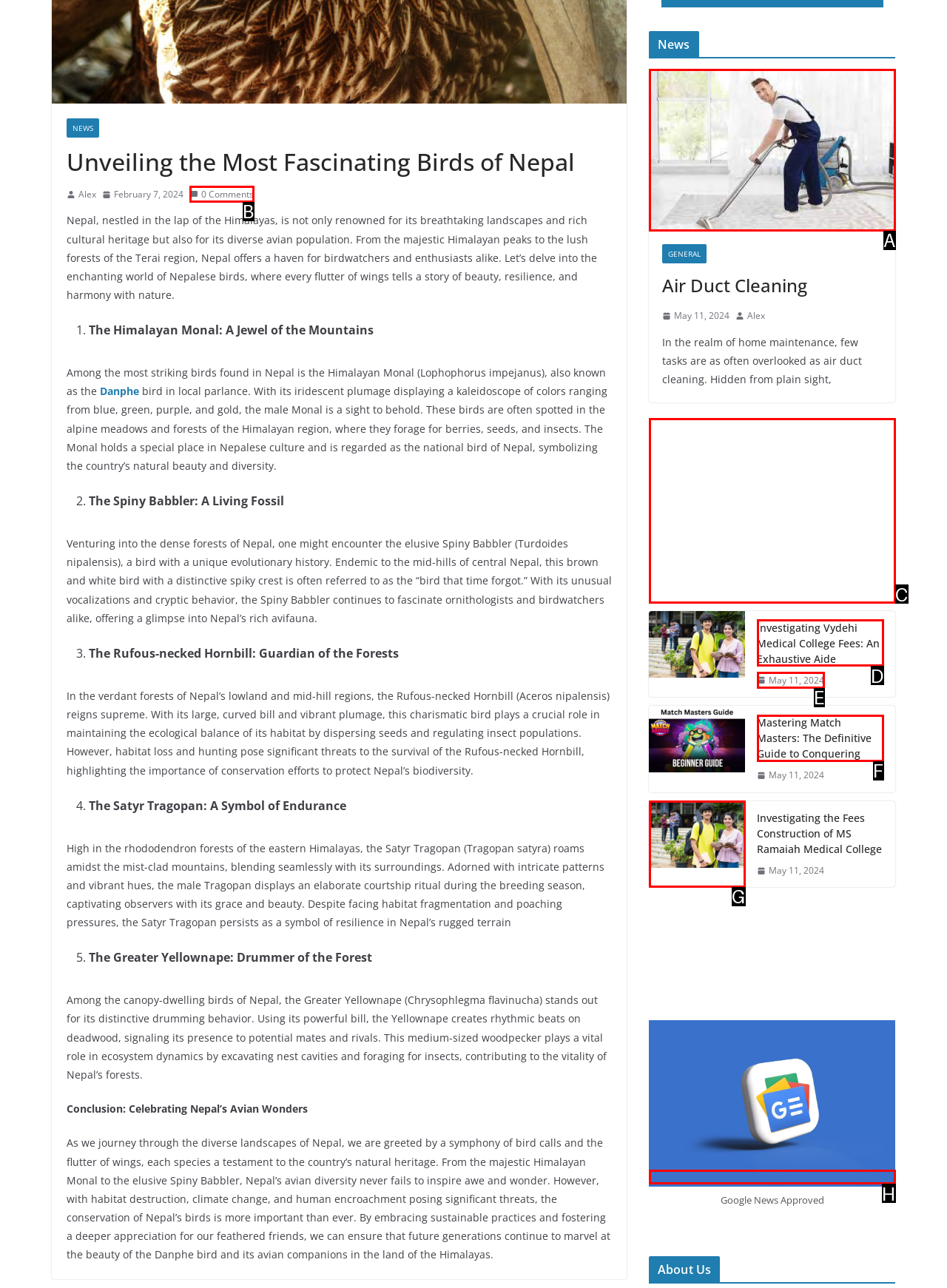Select the letter of the HTML element that best fits the description: parent_node: Google News Approved
Answer with the corresponding letter from the provided choices.

H